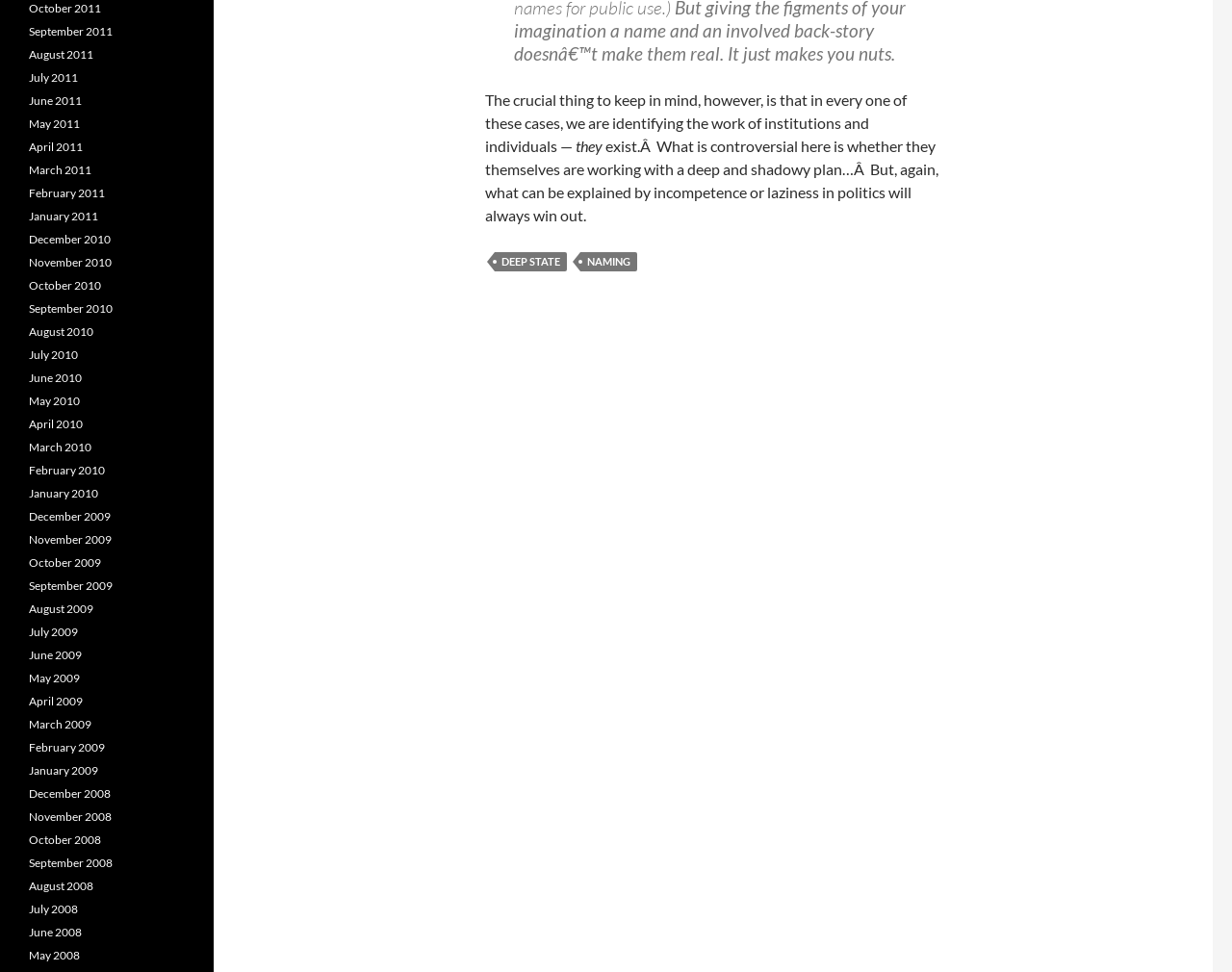Using details from the image, please answer the following question comprehensively:
What is the topic of the text?

The topic of the text can be inferred from the links in the footer section, which include 'DEEP STATE' and 'NAMING', suggesting that the webpage is discussing the concept of a deep state.